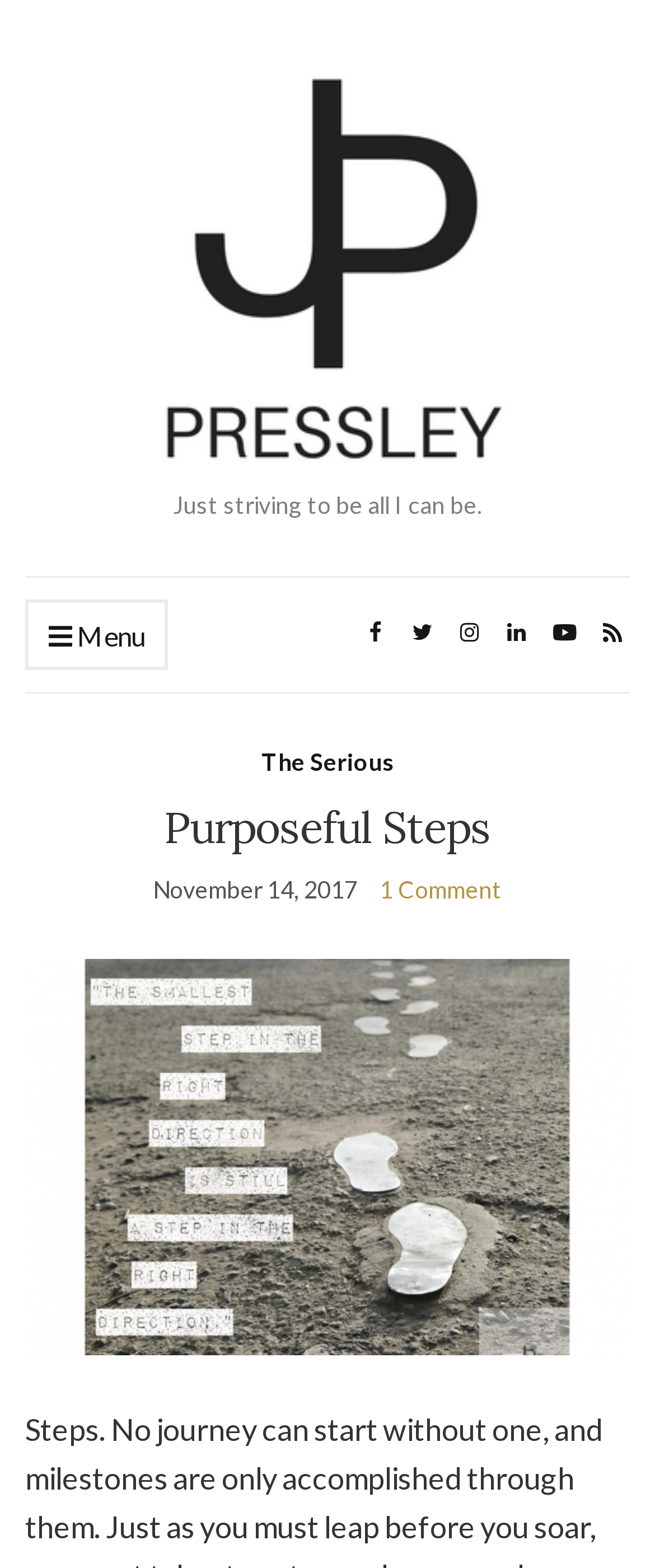How many comments are there on the post?
Provide a well-explained and detailed answer to the question.

The number of comments on the post is obtained from the link element with the text '1 Comment', which suggests that there is one comment on the post.